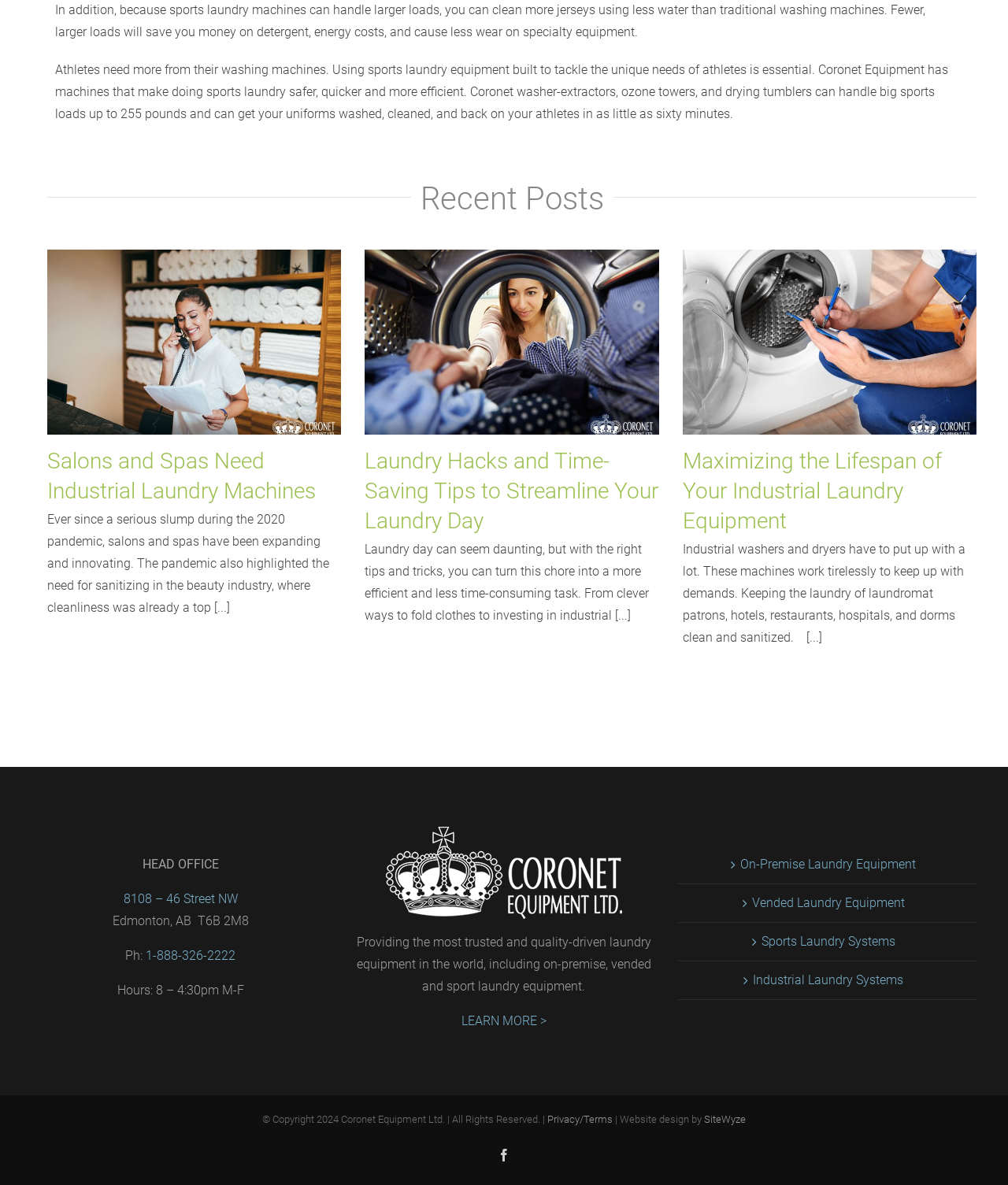Find the bounding box coordinates of the clickable area required to complete the following action: "Learn more about Coronet Equipment".

[0.458, 0.855, 0.542, 0.868]